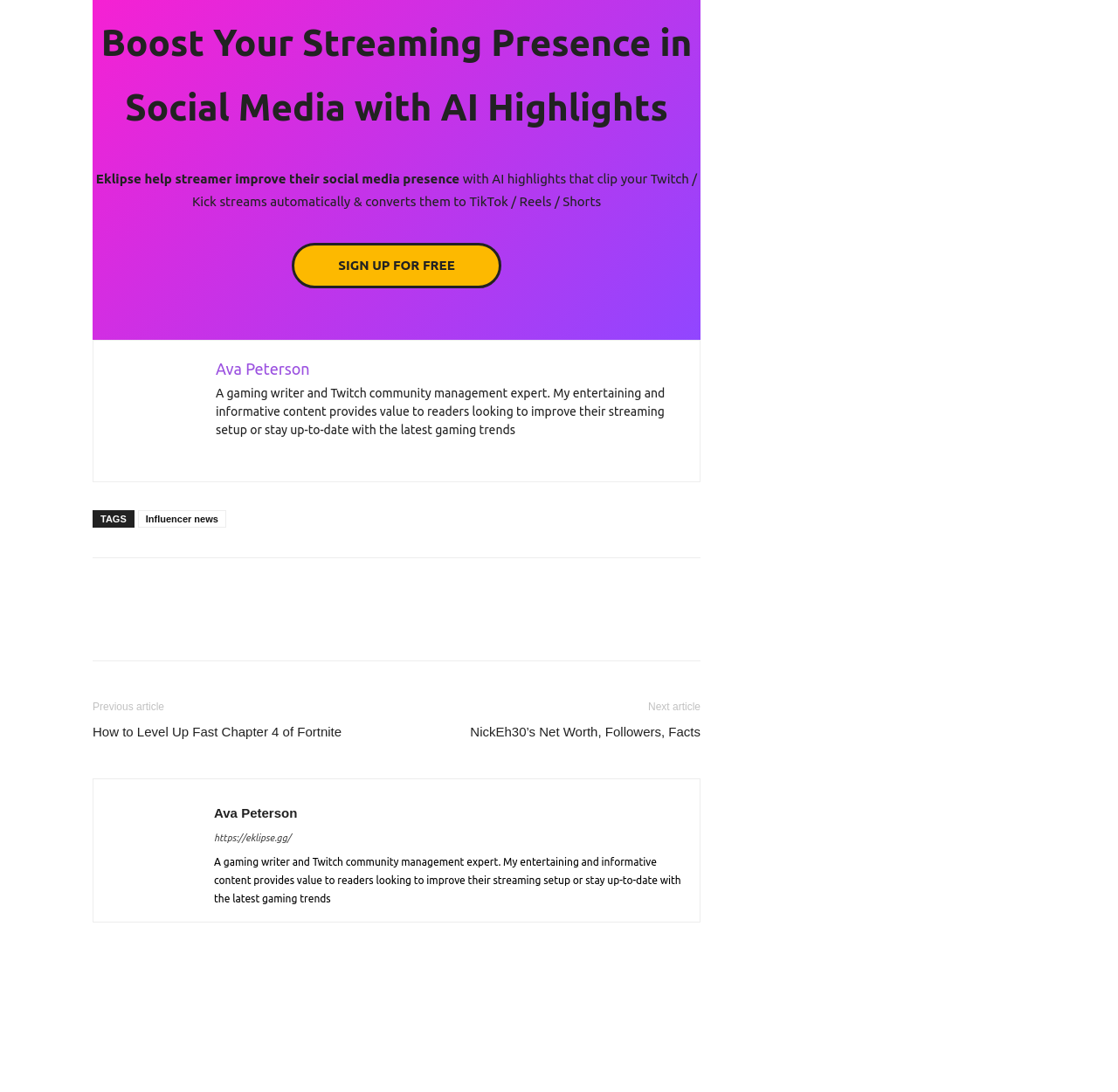Determine the bounding box coordinates of the section I need to click to execute the following instruction: "Read about 'ABOUT US'". Provide the coordinates as four float numbers between 0 and 1, i.e., [left, top, right, bottom].

None